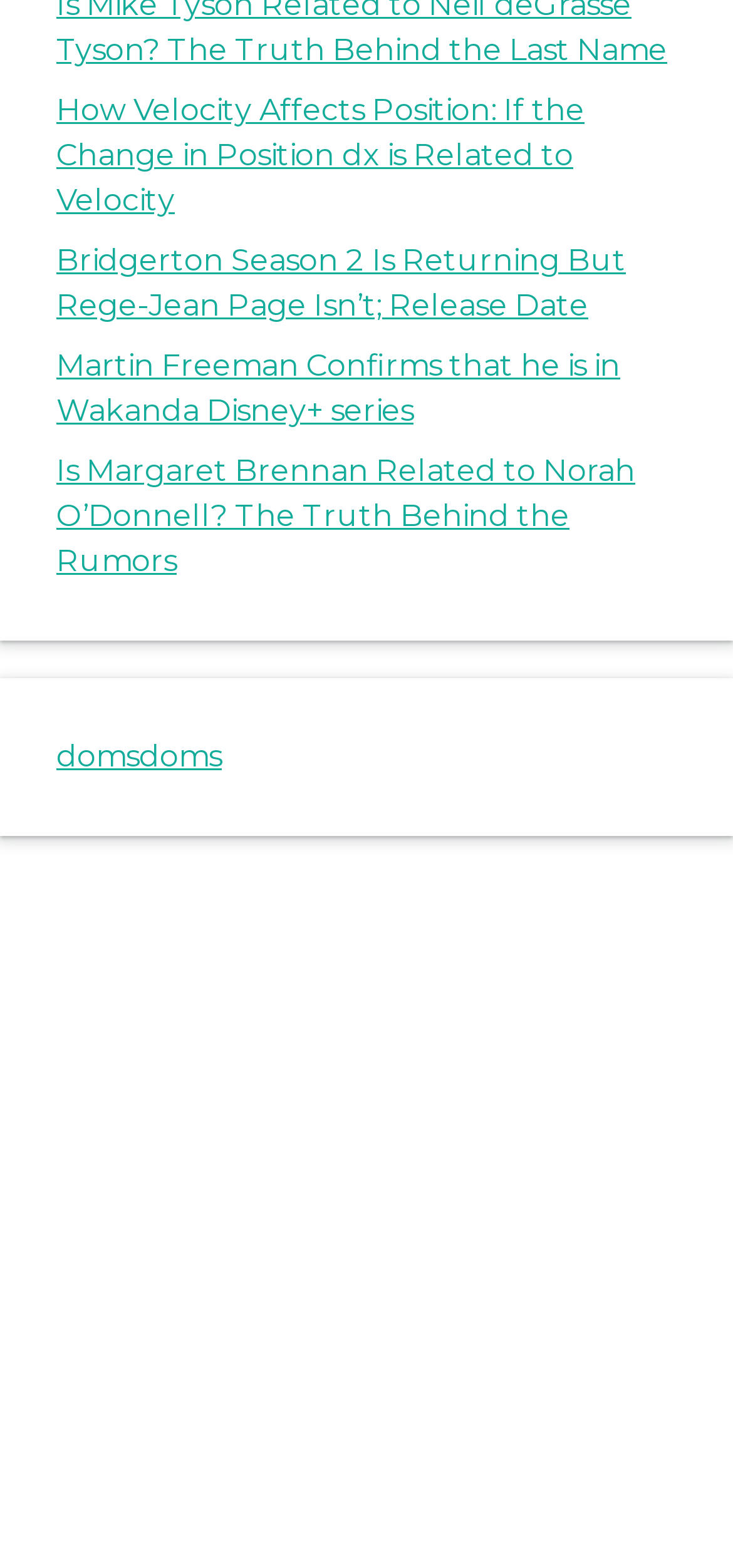Determine the coordinates of the bounding box for the clickable area needed to execute this instruction: "Read about how velocity affects position".

[0.077, 0.059, 0.797, 0.139]